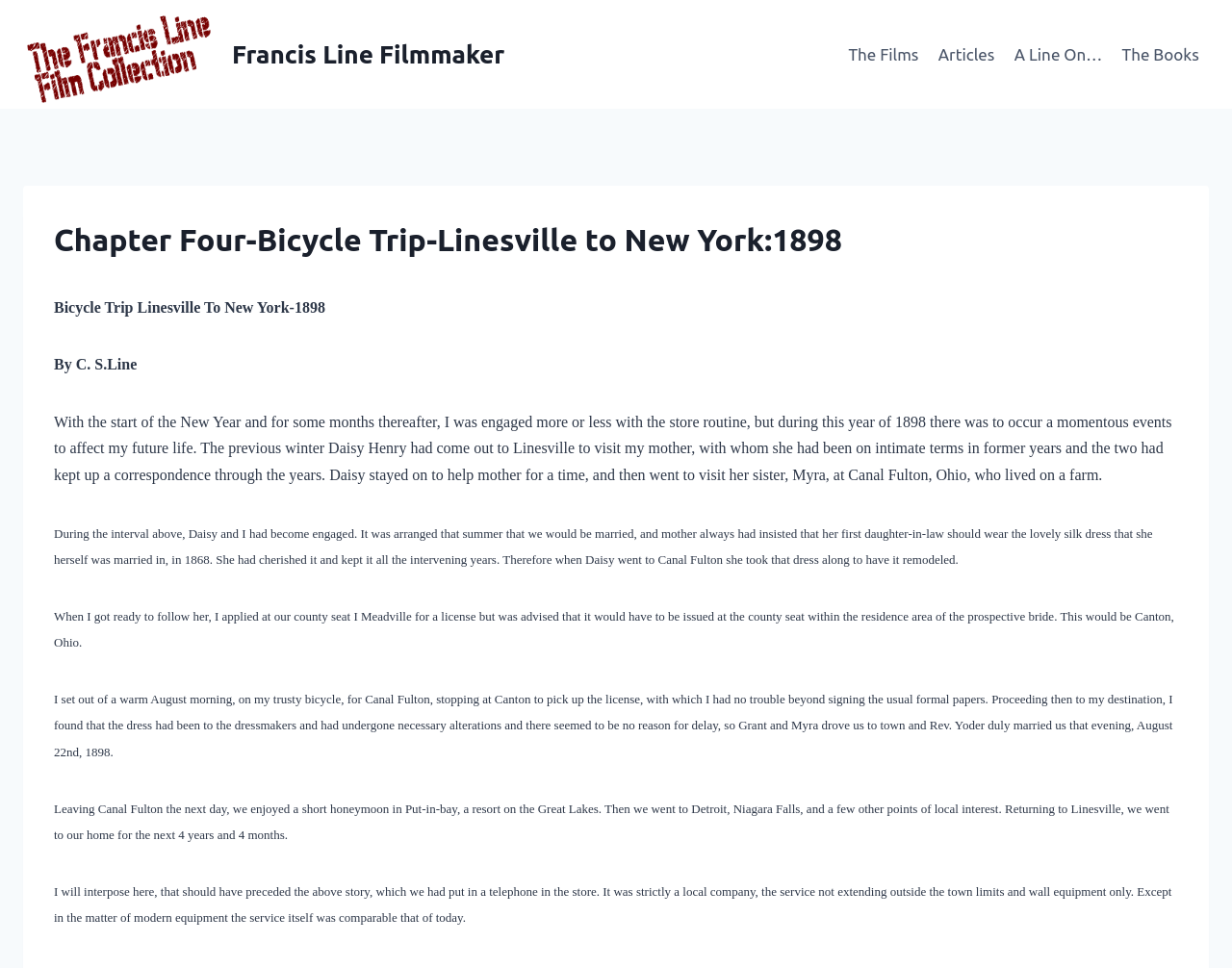What is the name of the filmmaker?
Look at the screenshot and respond with one word or a short phrase.

Francis Line